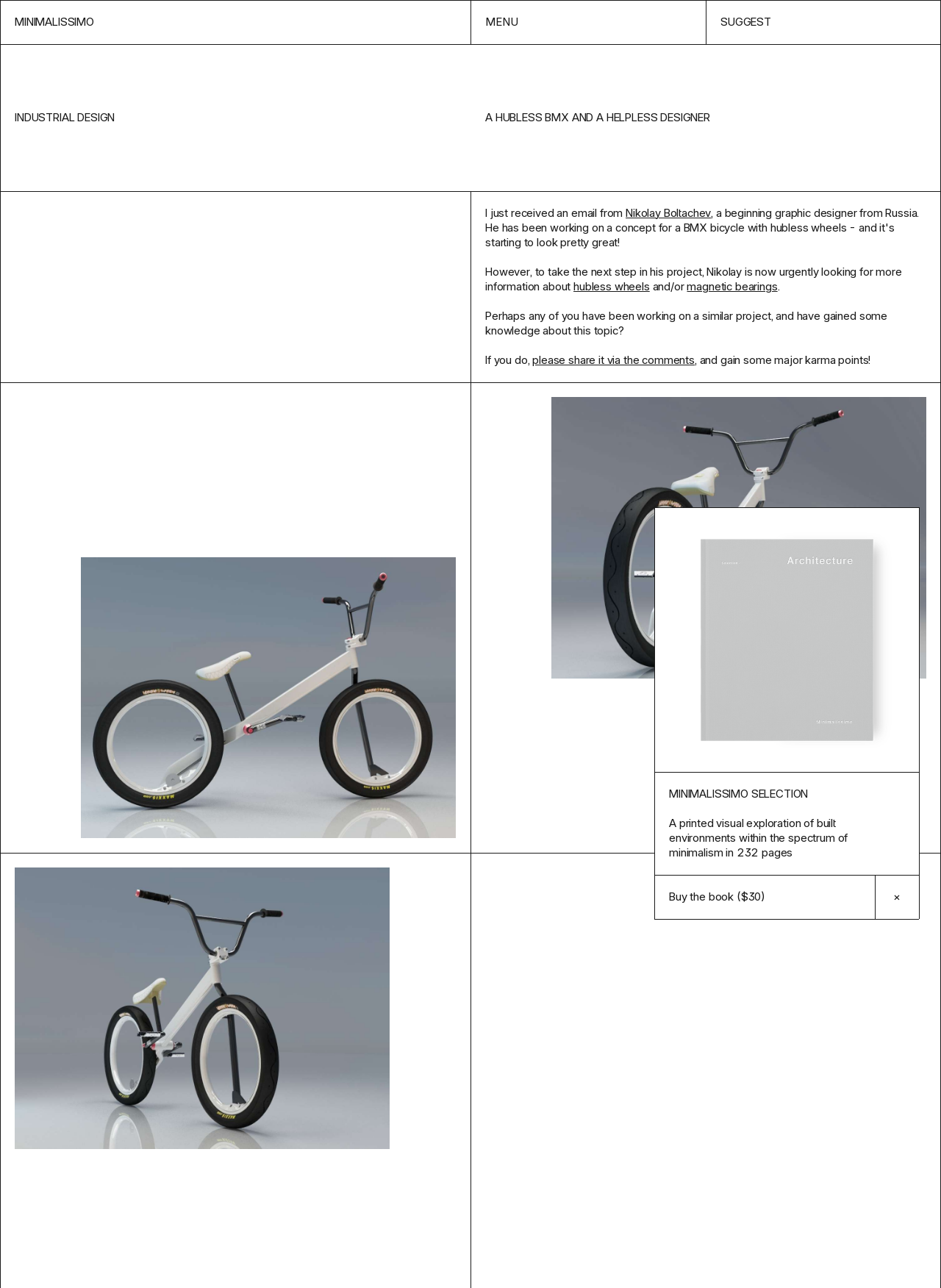What is the price of the book?
Look at the webpage screenshot and answer the question with a detailed explanation.

The price of the book is mentioned as '$30' in the link element with ID 96, which says 'Buy the book ($30)'.